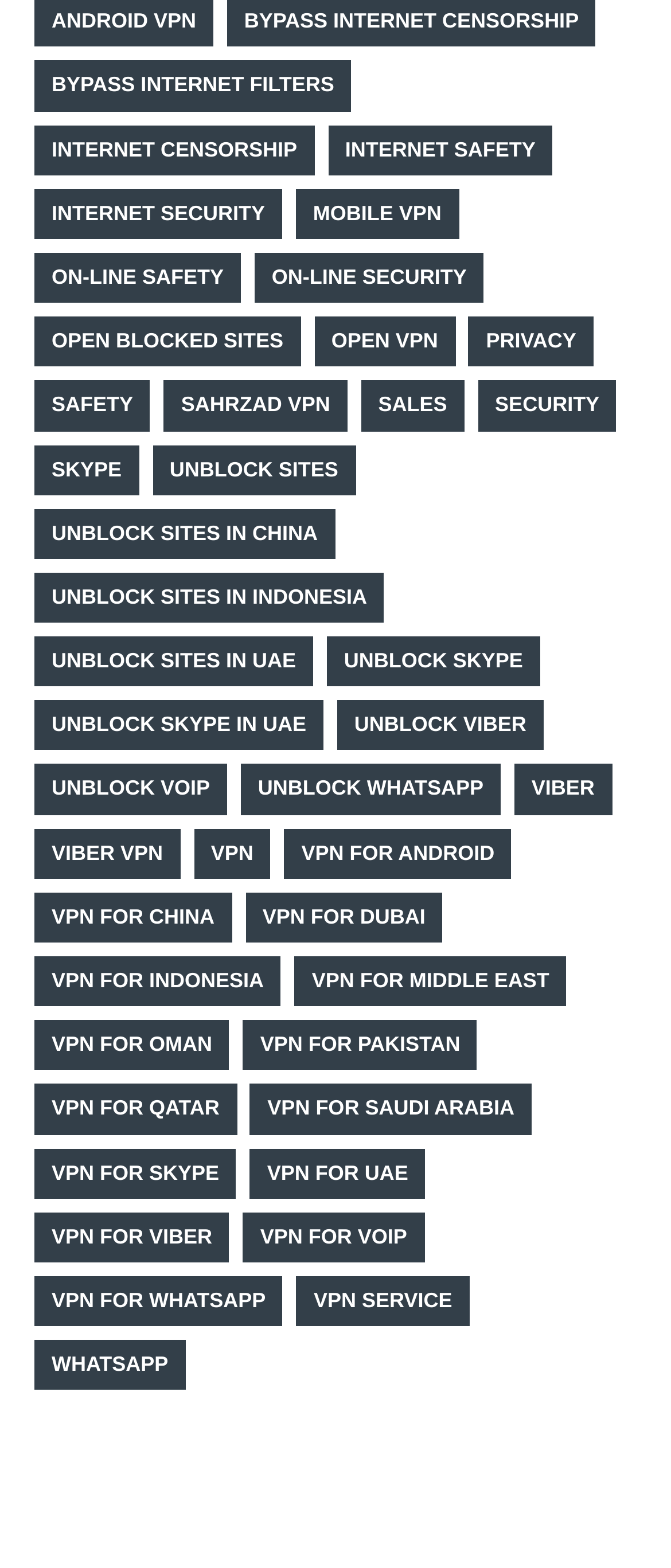Find the bounding box coordinates of the clickable region needed to perform the following instruction: "Learn about 'ON-LINE SAFETY'". The coordinates should be provided as four float numbers between 0 and 1, i.e., [left, top, right, bottom].

[0.051, 0.161, 0.359, 0.193]